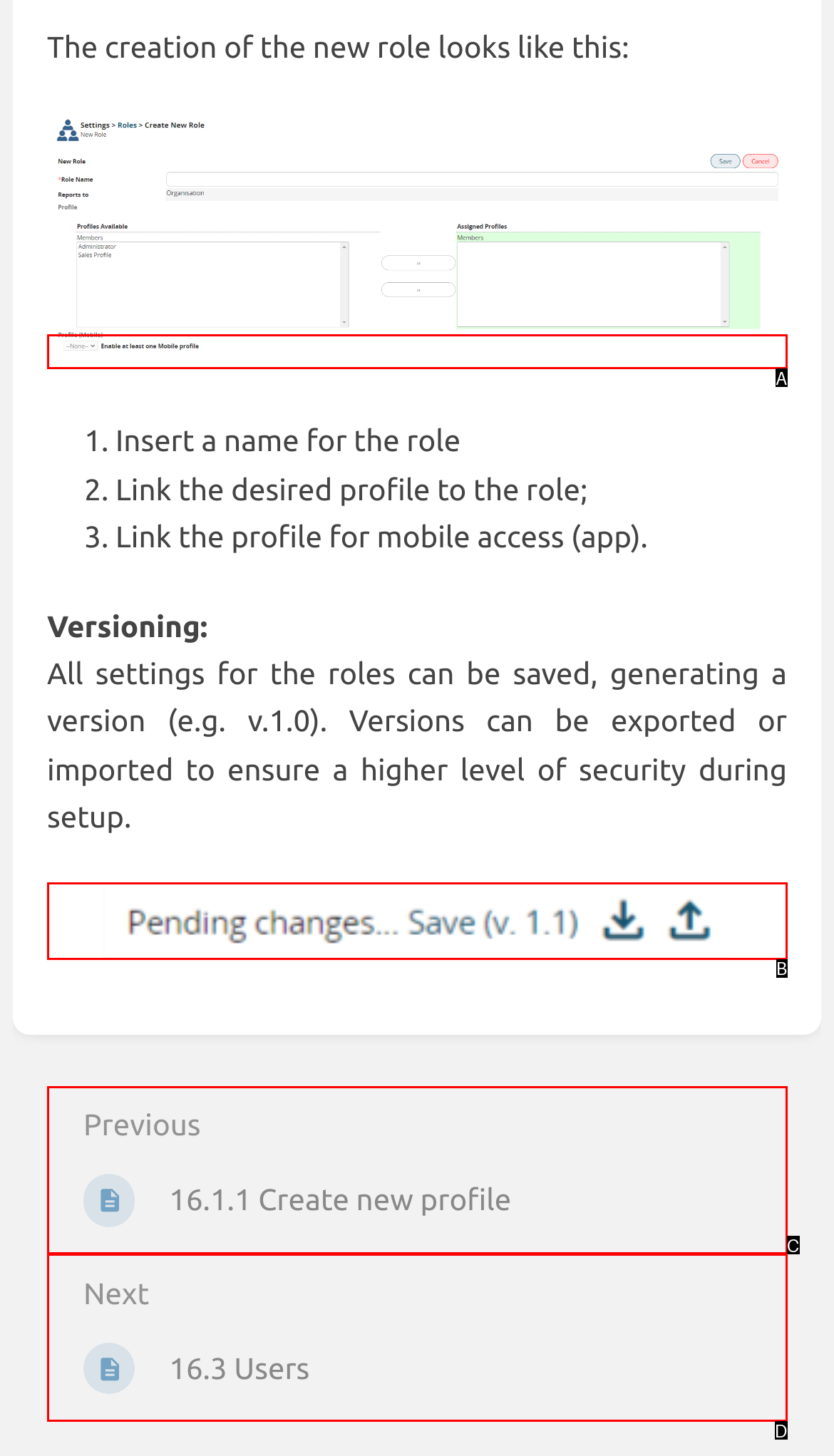Which lettered option matches the following description: Next 16.3 Users
Provide the letter of the matching option directly.

D